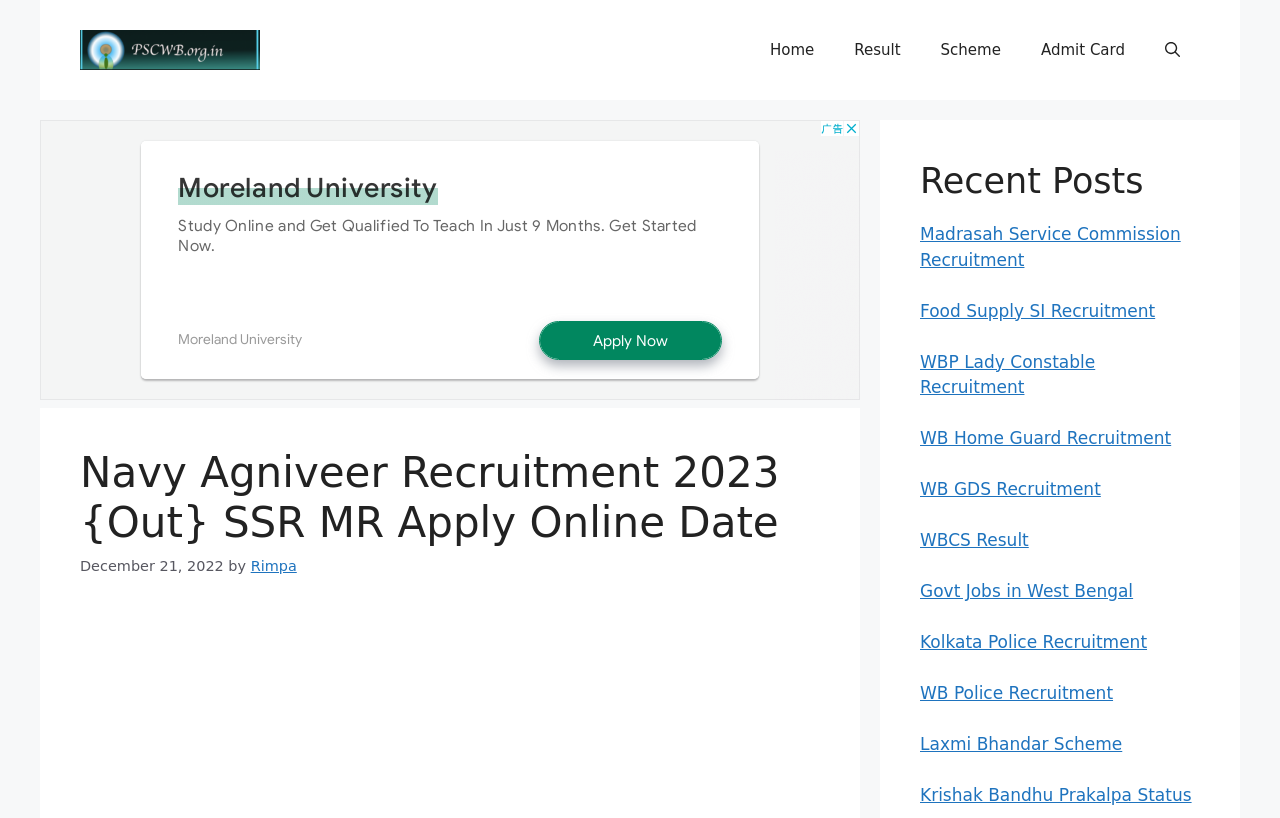Please answer the following question using a single word or phrase: 
What is the category of the webpage?

Govt Jobs